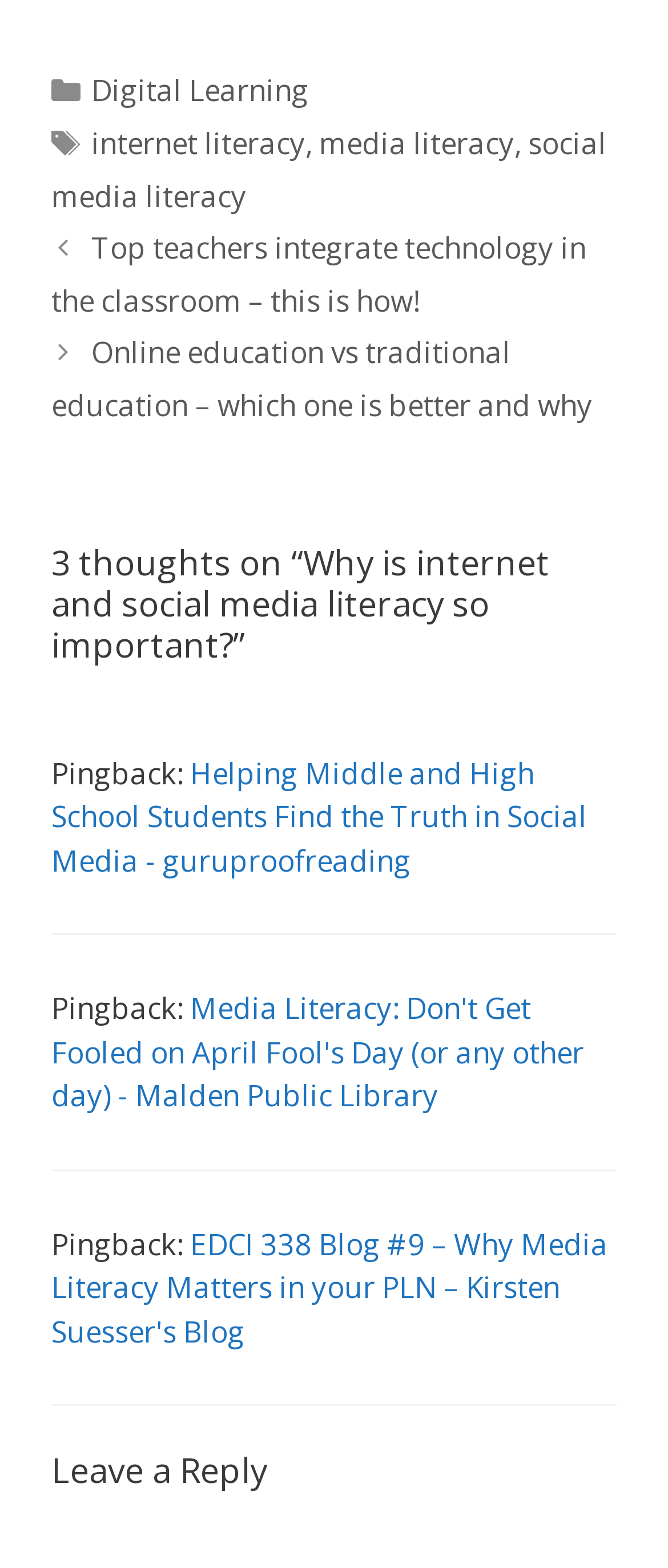Answer the question using only a single word or phrase: 
How many categories are listed?

1